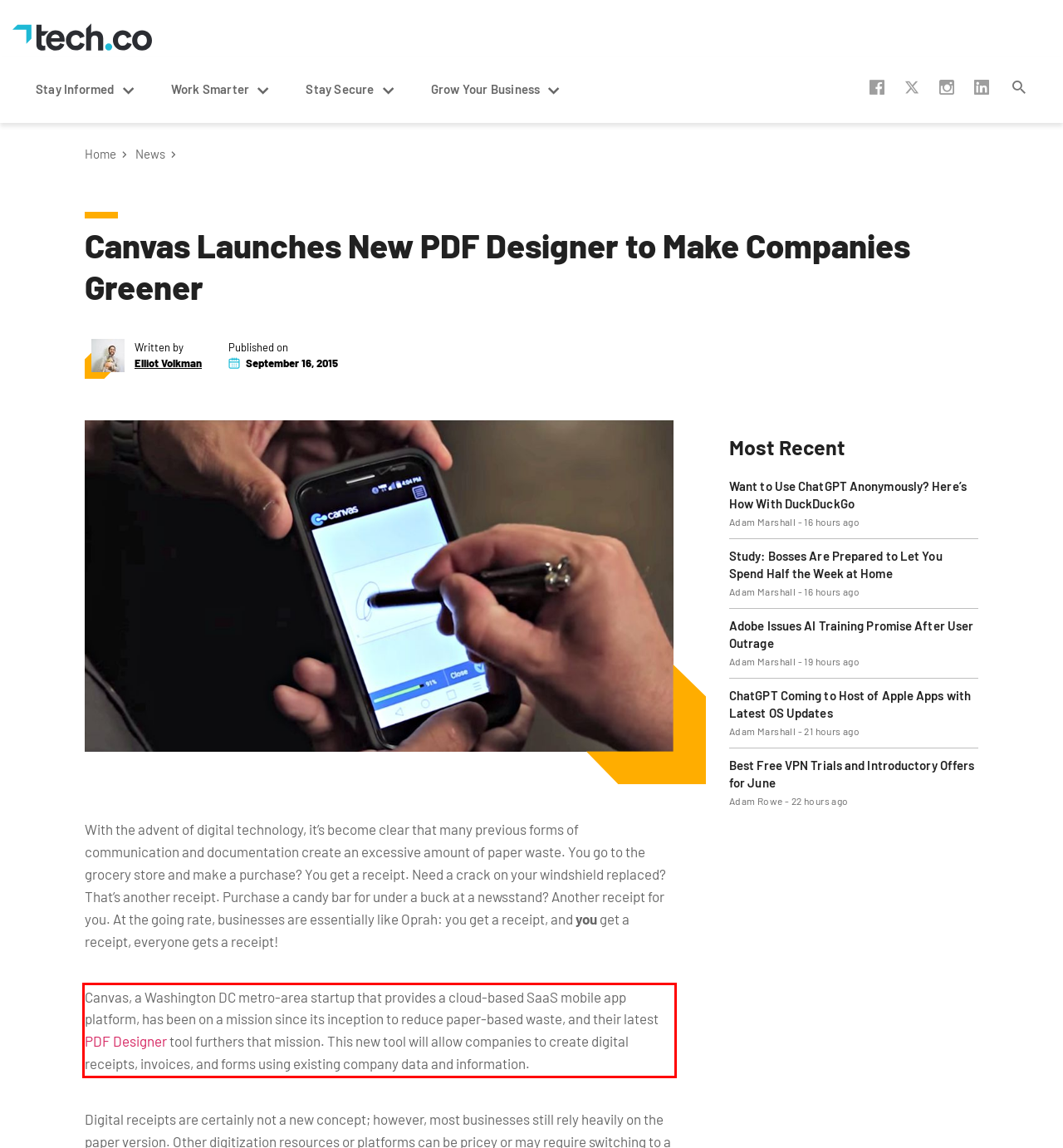Given a screenshot of a webpage with a red bounding box, please identify and retrieve the text inside the red rectangle.

Canvas, a Washington DC metro-area startup that provides a cloud-based SaaS mobile app platform, has been on a mission since its inception to reduce paper-based waste, and their latest PDF Designer tool furthers that mission. This new tool will allow companies to create digital receipts, invoices, and forms using existing company data and information.